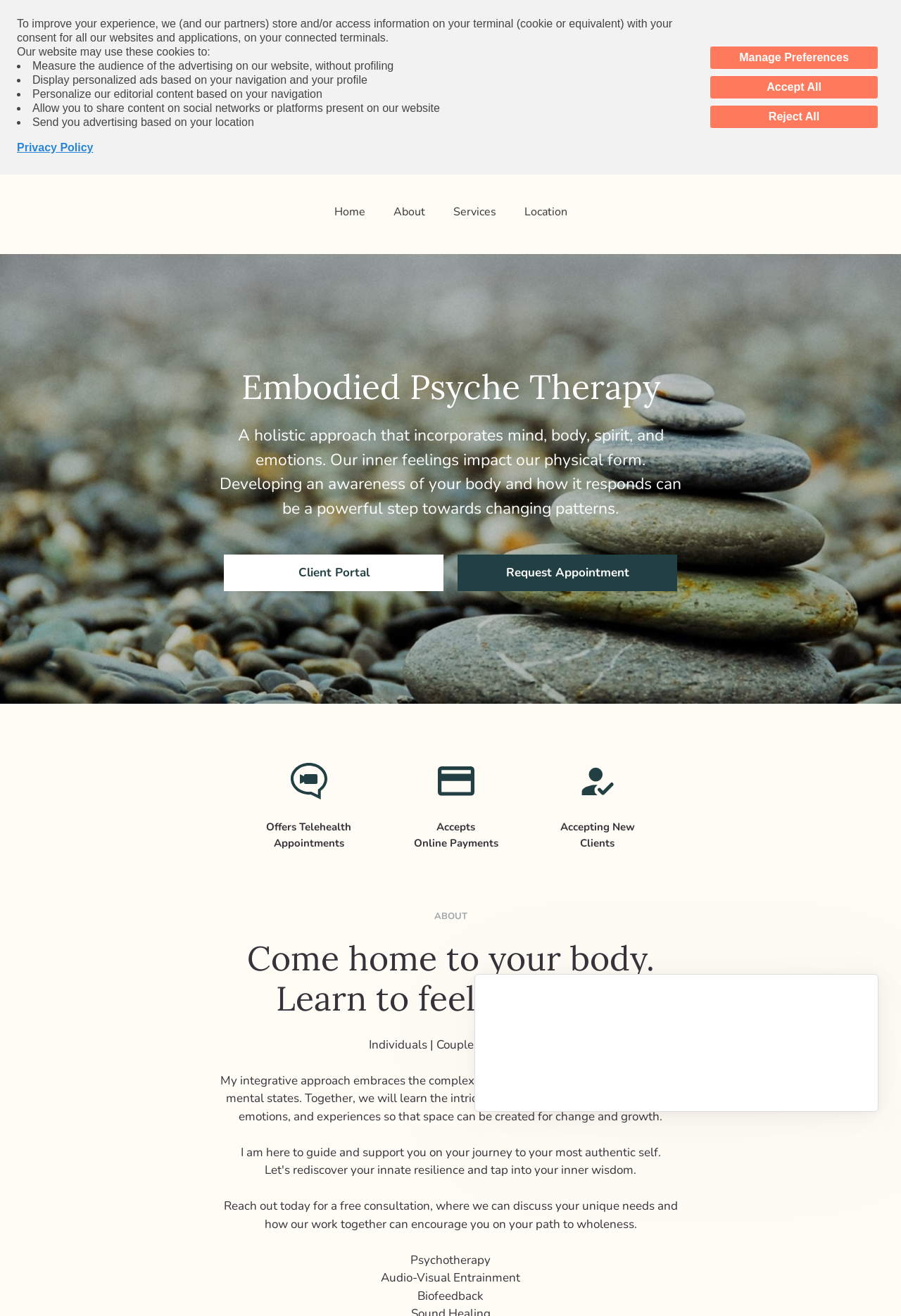What type of therapy is offered?
Examine the screenshot and reply with a single word or phrase.

Holistic mental health